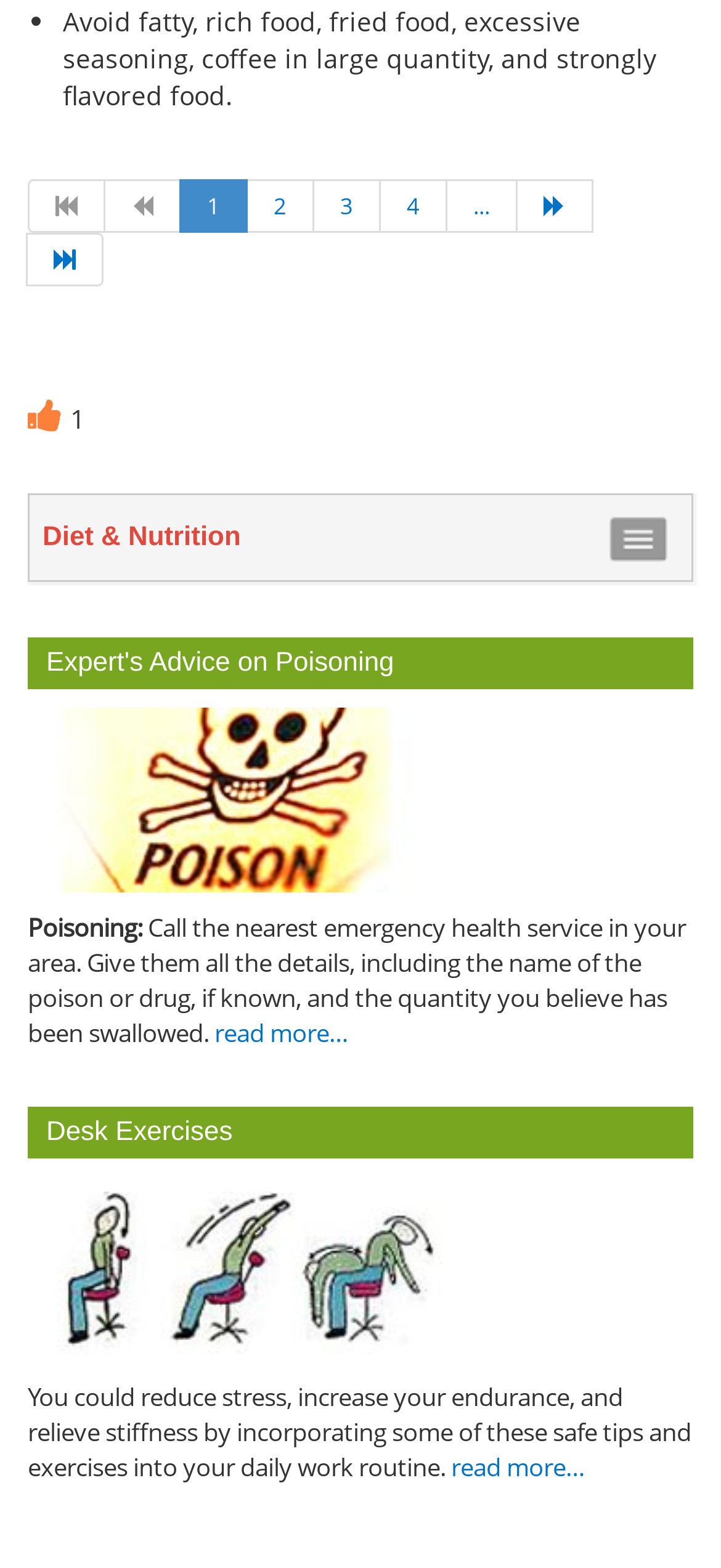Answer the question below using just one word or a short phrase: 
How many links are there in the webpage?

9